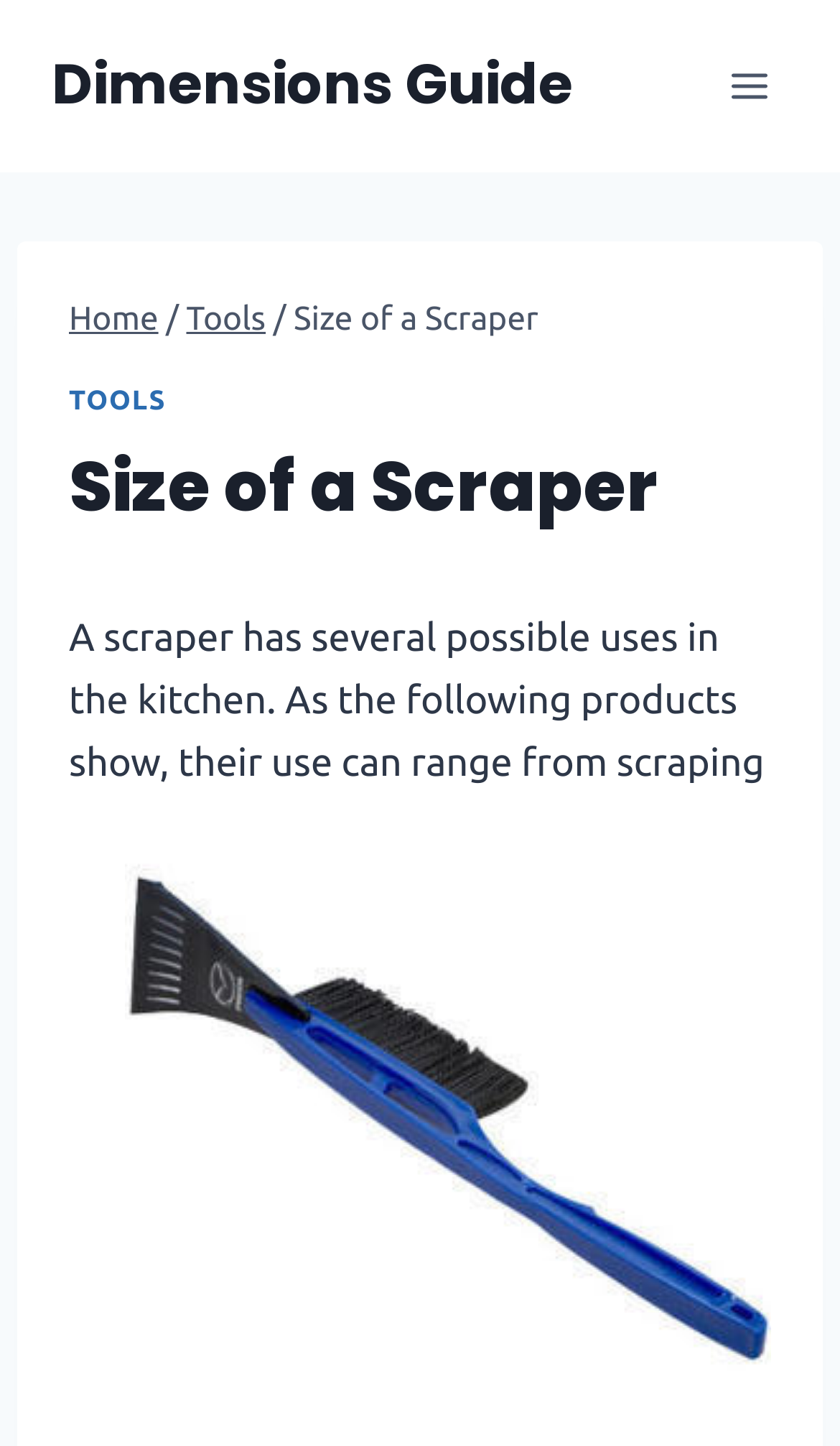Answer the following inquiry with a single word or phrase:
What is above the image on the webpage?

Text